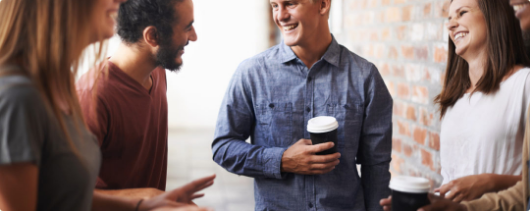What is the man in the center holding?
Could you answer the question with a detailed and thorough explanation?

I observed the image and saw that the man standing at the center is holding a coffee cup, which suggests that the gathering might be a casual social event.